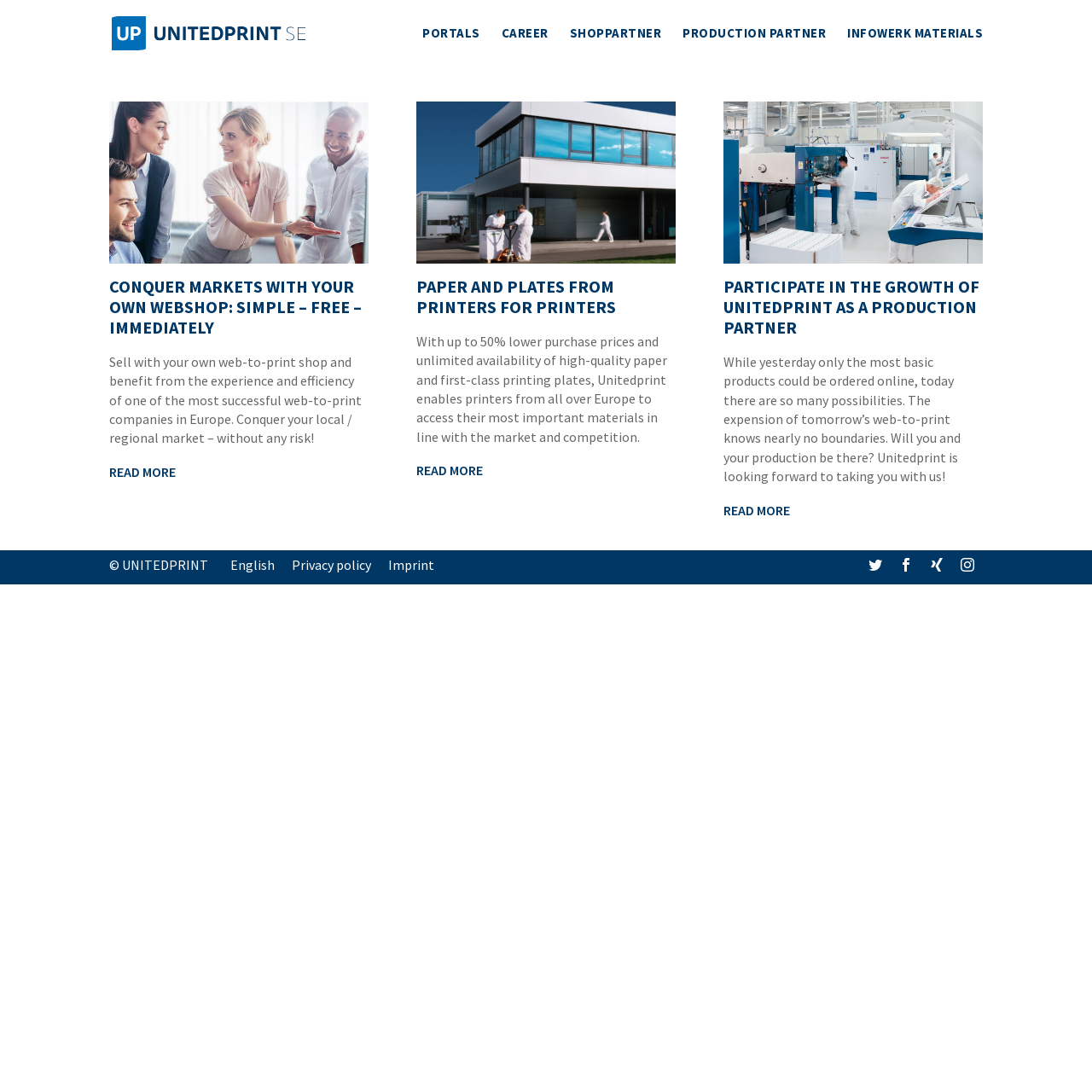Locate the bounding box coordinates of the clickable area to execute the instruction: "Read more about conquering markets with your own webshop". Provide the coordinates as four float numbers between 0 and 1, represented as [left, top, right, bottom].

[0.1, 0.424, 0.161, 0.44]